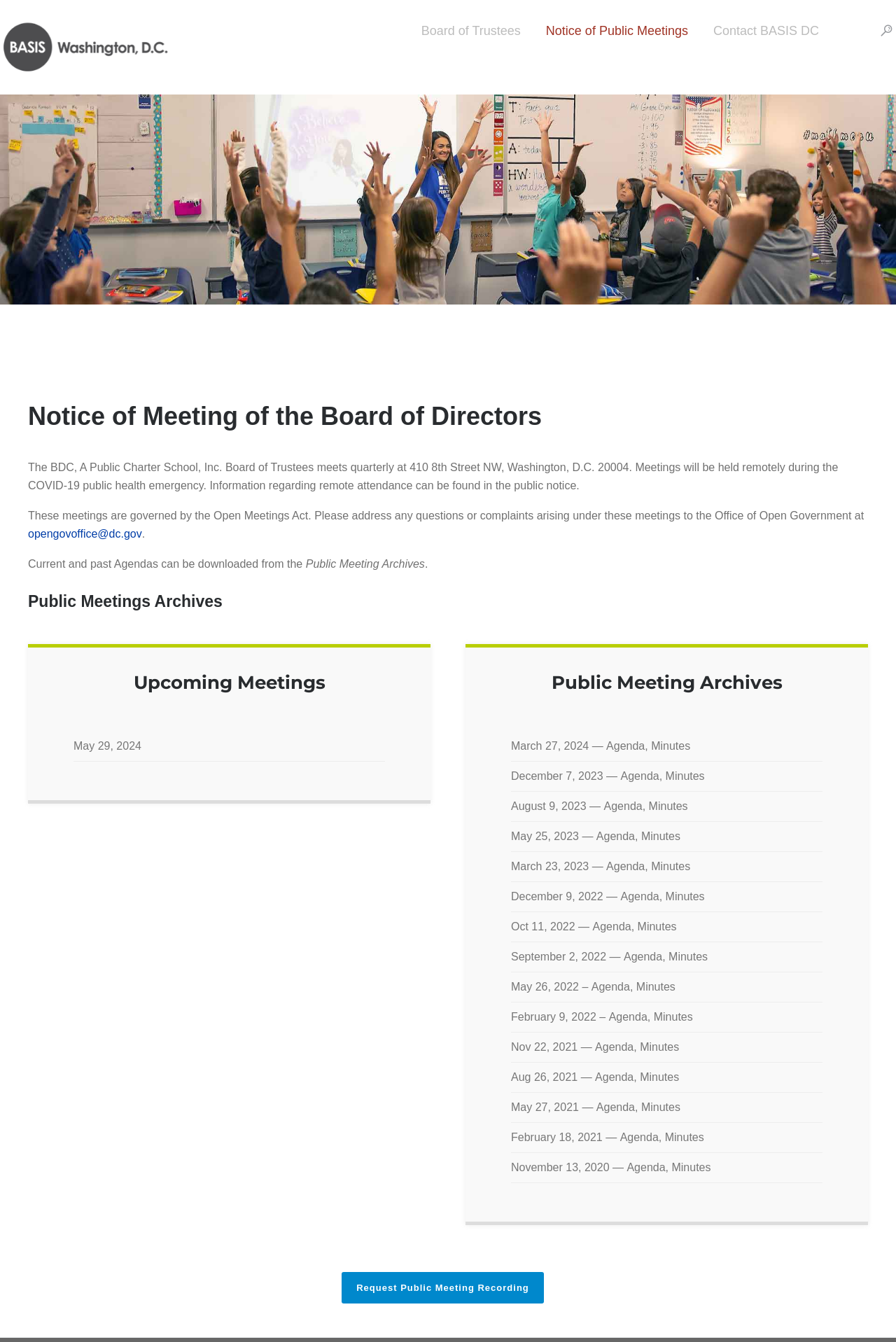Please specify the bounding box coordinates for the clickable region that will help you carry out the instruction: "Email the Office of Open Government".

[0.031, 0.393, 0.158, 0.402]